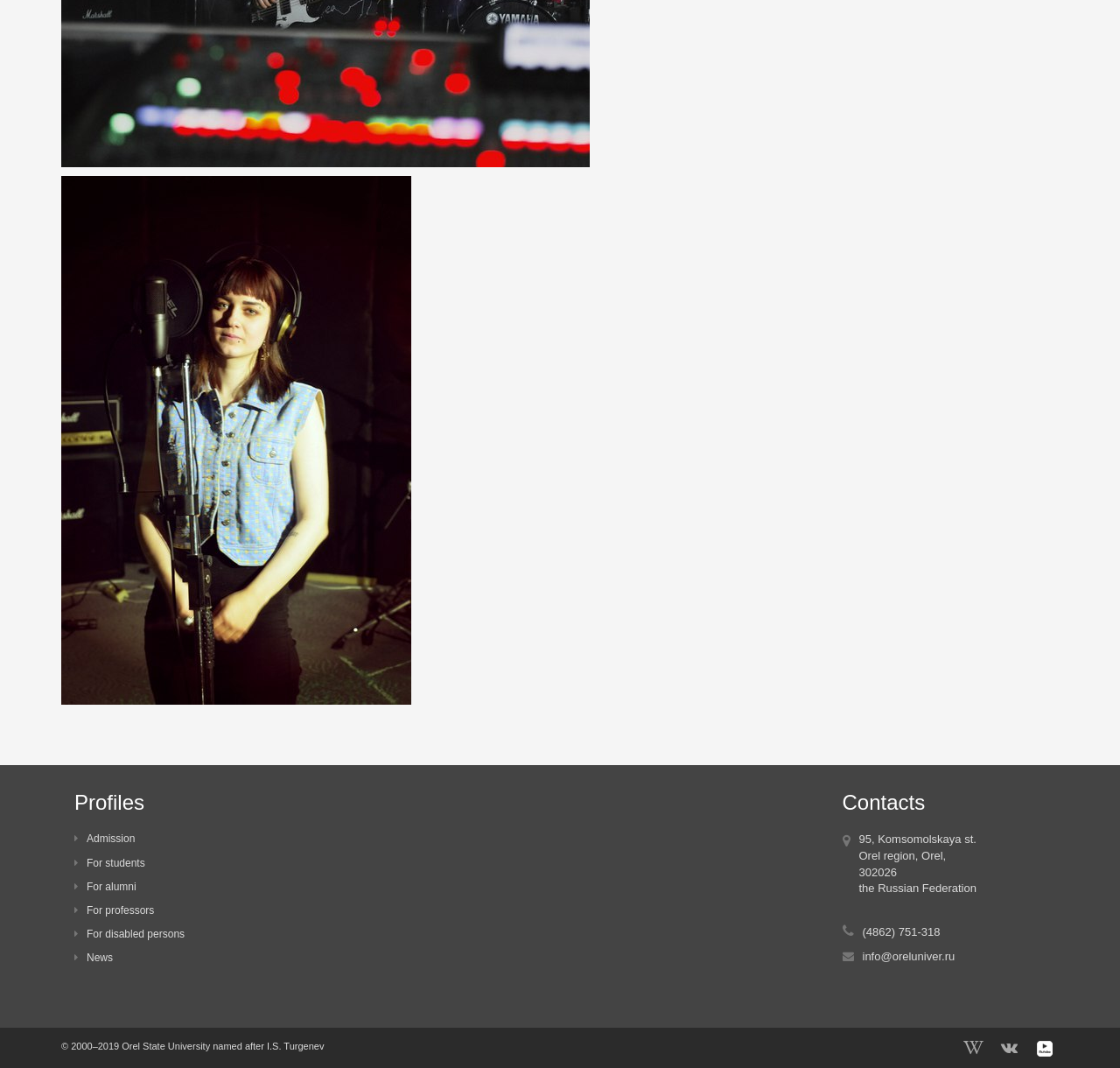Please respond to the question with a concise word or phrase:
How many social media links are there?

3